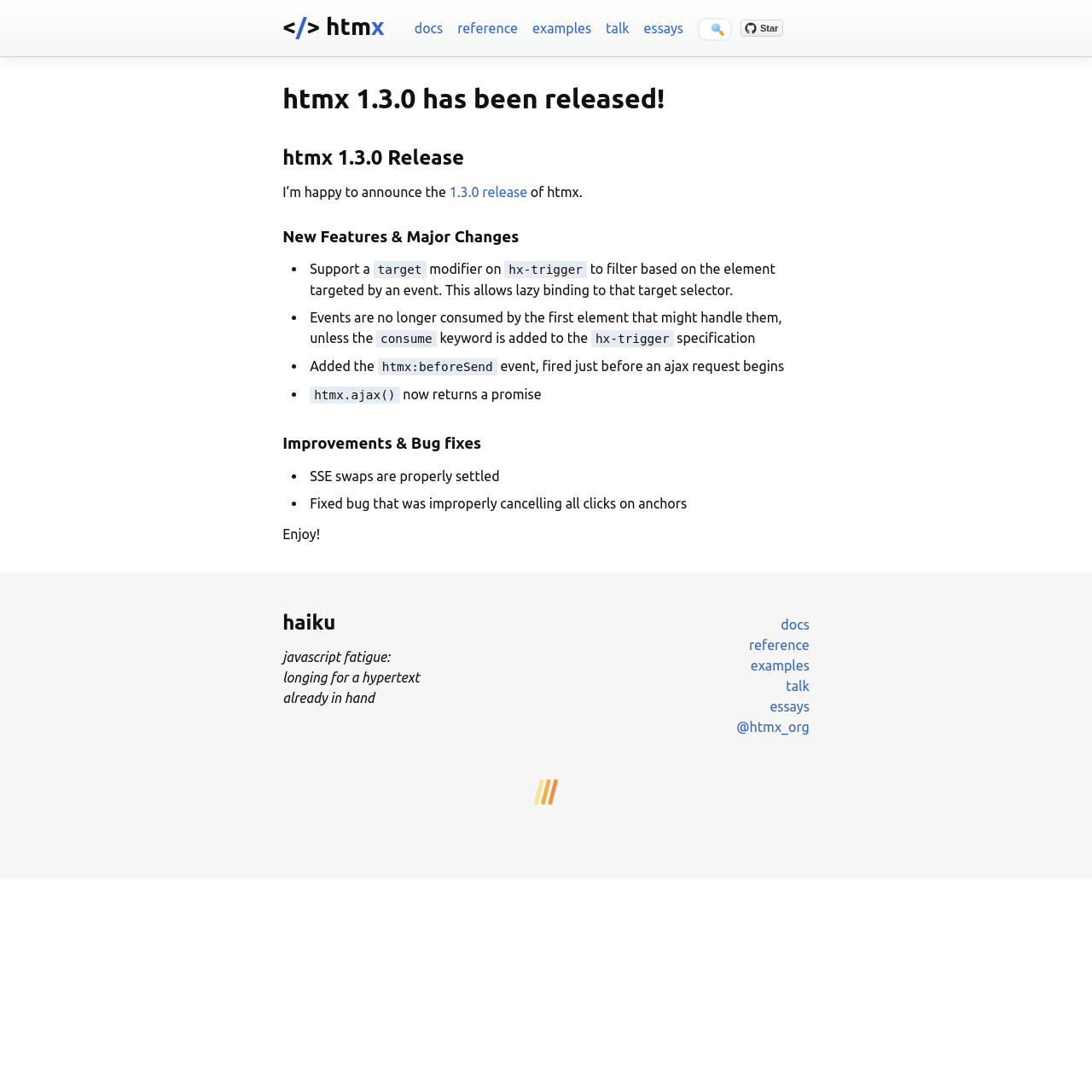For the given element description docs, determine the bounding box coordinates of the UI element. The coordinates should follow the format (top-left x, top-left y, bottom-right x, bottom-right y) and be within the range of 0 to 1.

[0.715, 0.565, 0.741, 0.579]